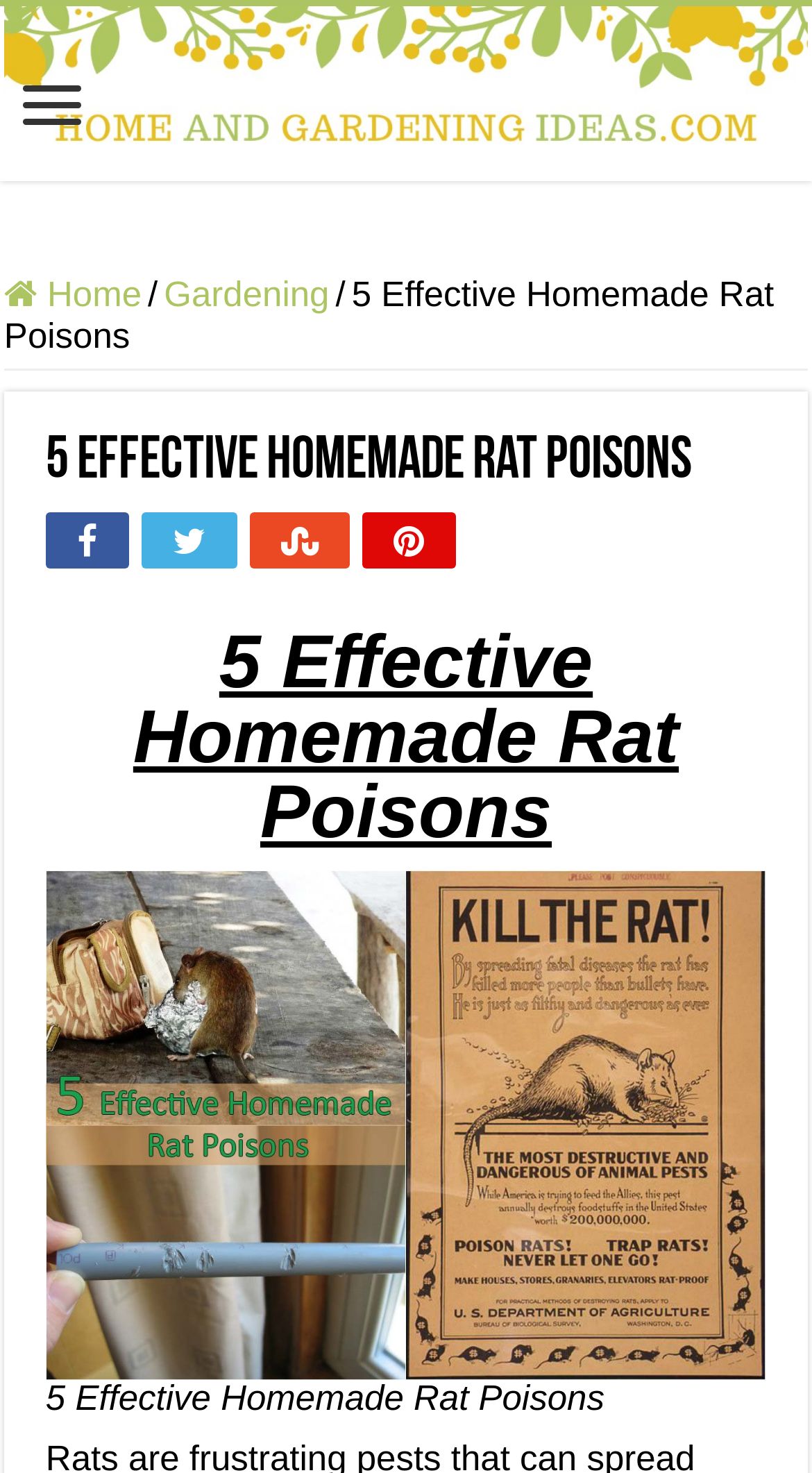Bounding box coordinates are specified in the format (top-left x, top-left y, bottom-right x, bottom-right y). All values are floating point numbers bounded between 0 and 1. Please provide the bounding box coordinate of the region this sentence describes: Facebook

[0.056, 0.347, 0.159, 0.385]